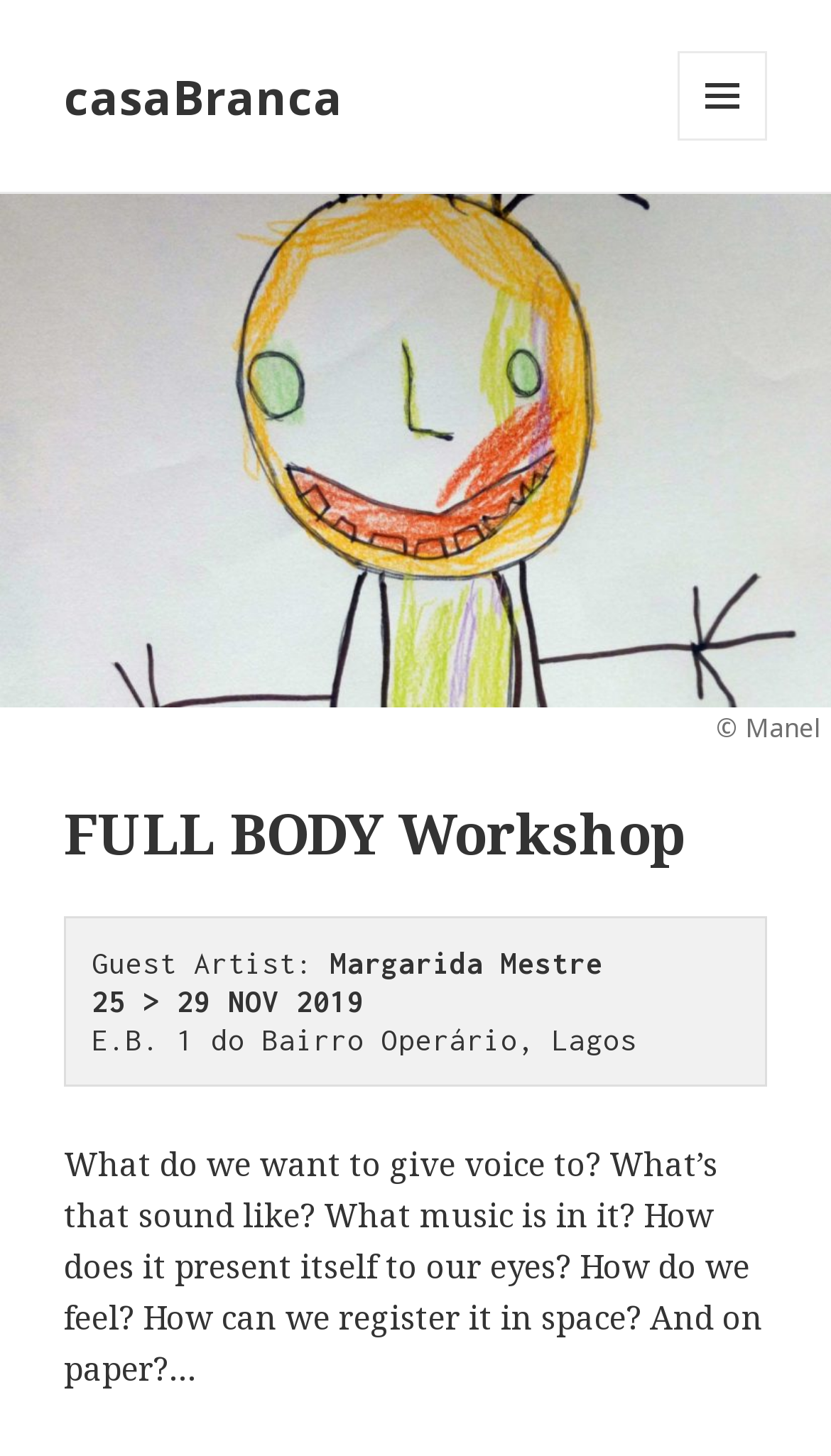Locate the UI element described as follows: "casaBranca". Return the bounding box coordinates as four float numbers between 0 and 1 in the order [left, top, right, bottom].

[0.077, 0.044, 0.413, 0.088]